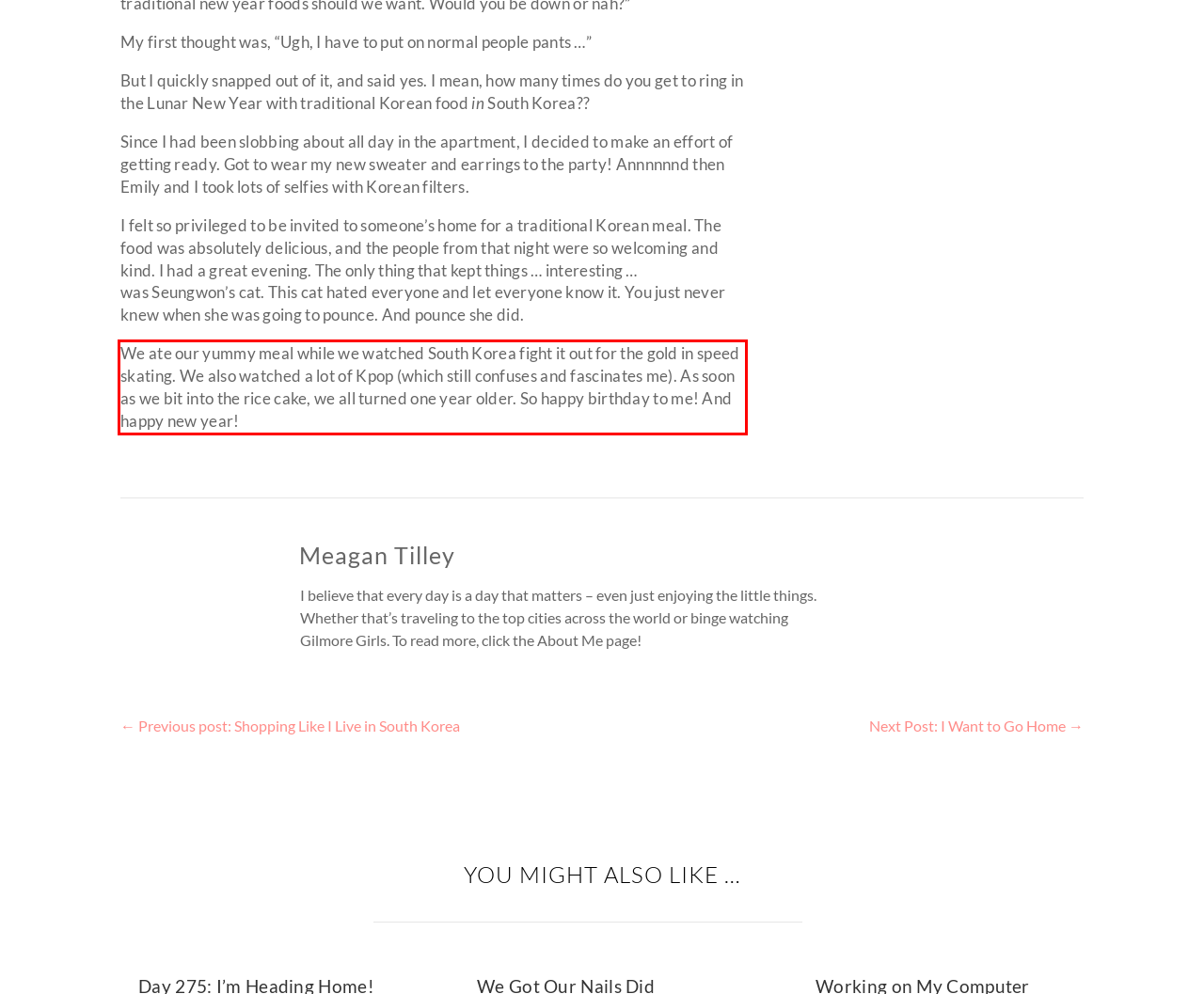Examine the screenshot of the webpage, locate the red bounding box, and generate the text contained within it.

We ate our yummy meal while we watched South Korea fight it out for the gold in speed skating. We also watched a lot of Kpop (which still confuses and fascinates me). As soon as we bit into the rice cake, we all turned one year older. So happy birthday to me! And happy new year!